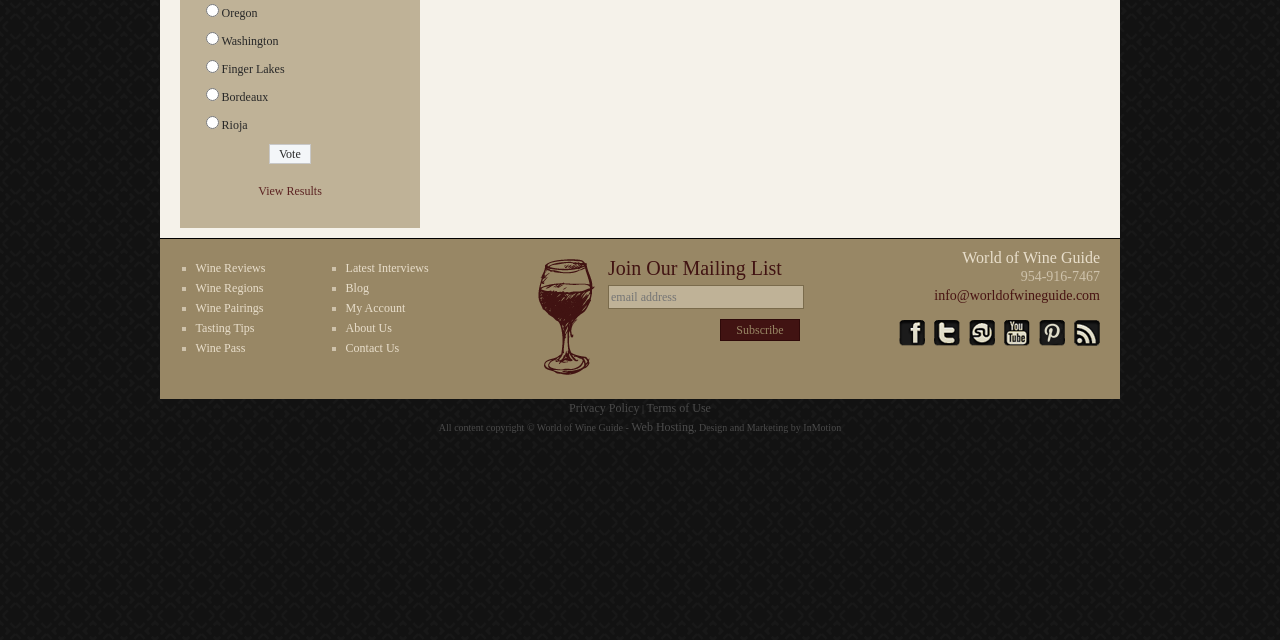Find the bounding box of the UI element described as: "parent_node: World of Wine Guide". The bounding box coordinates should be given as four float values between 0 and 1, i.e., [left, top, right, bottom].

[0.726, 0.519, 0.75, 0.545]